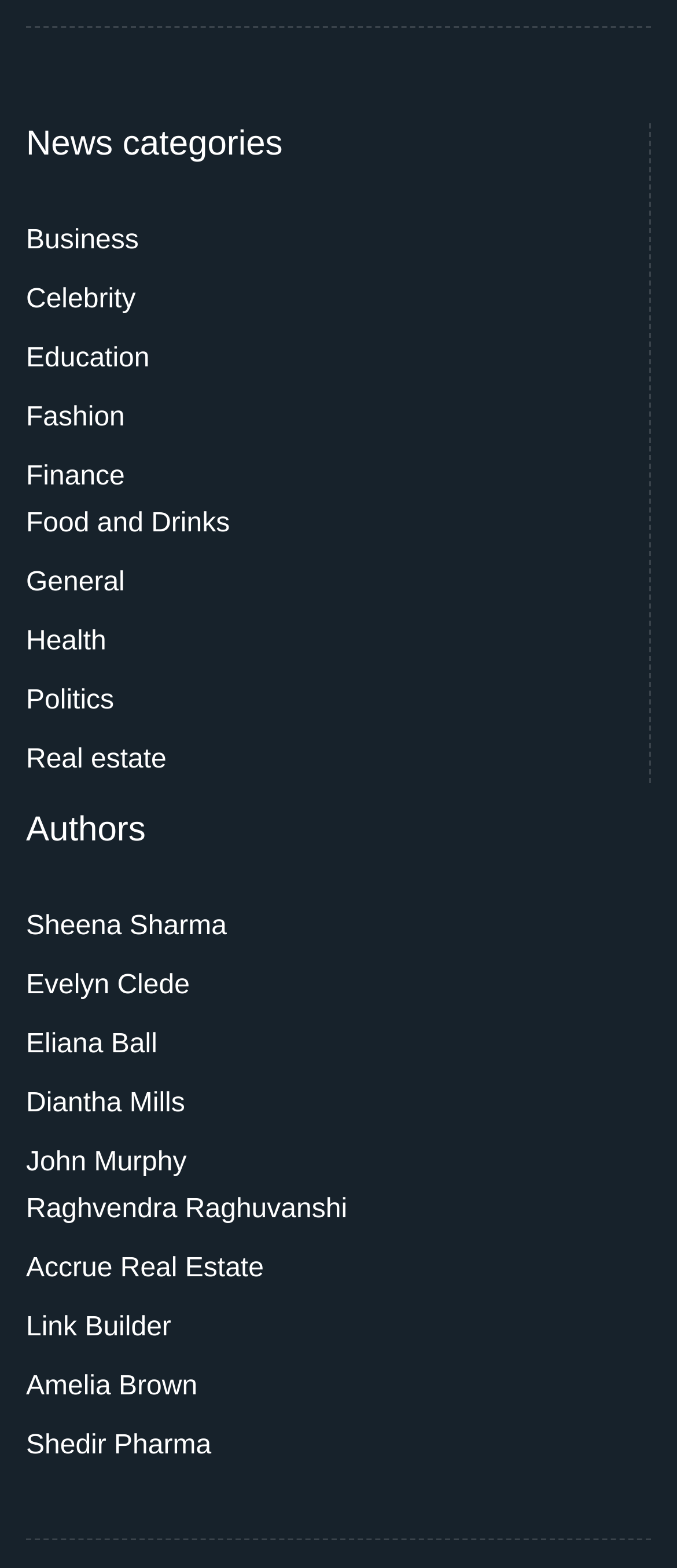Please provide a brief answer to the following inquiry using a single word or phrase:
What is the last category of news listed?

Real estate